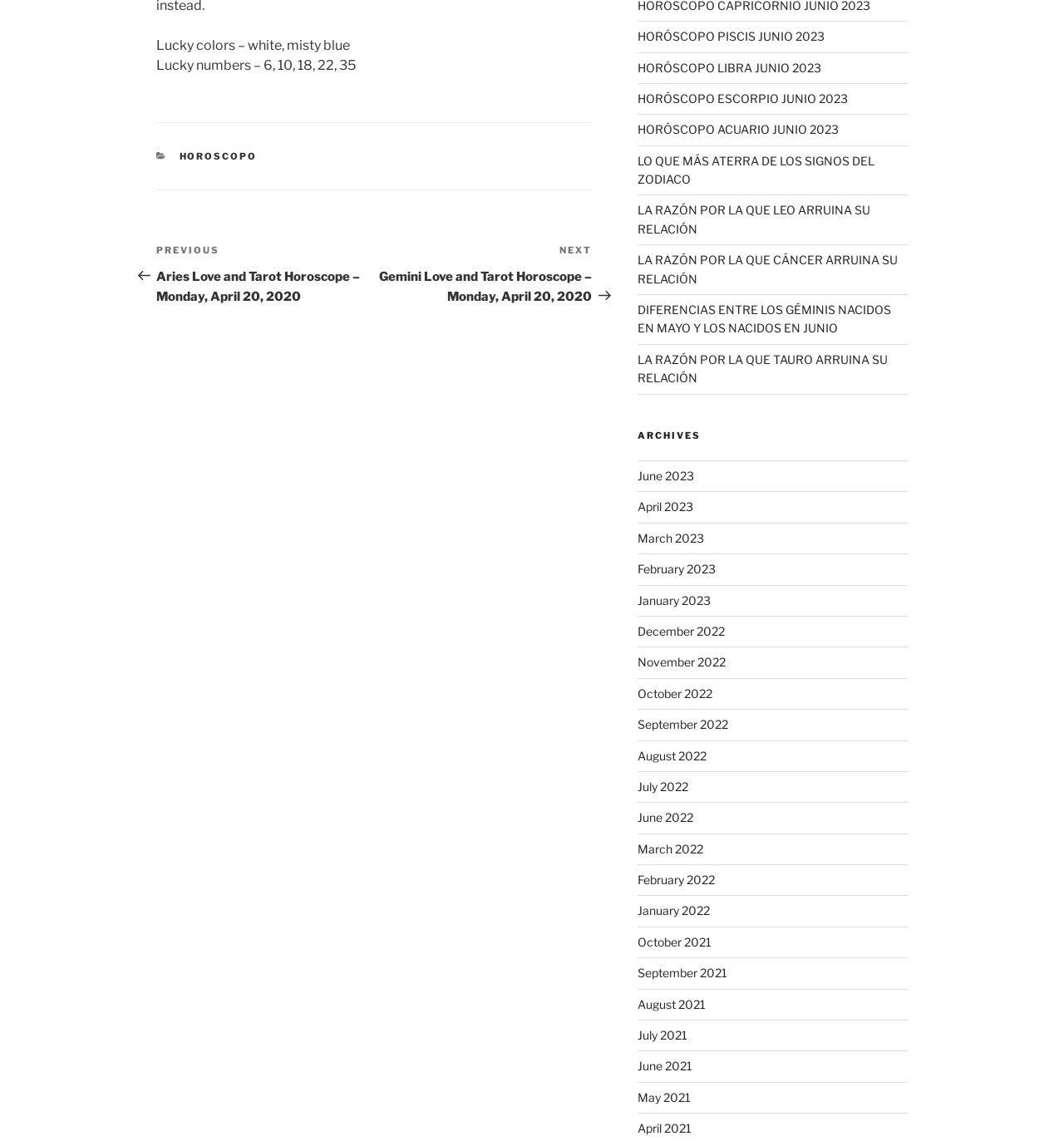Please locate the bounding box coordinates of the element that should be clicked to achieve the given instruction: "Read horoscope for Pisces in June 2023".

[0.599, 0.026, 0.775, 0.038]